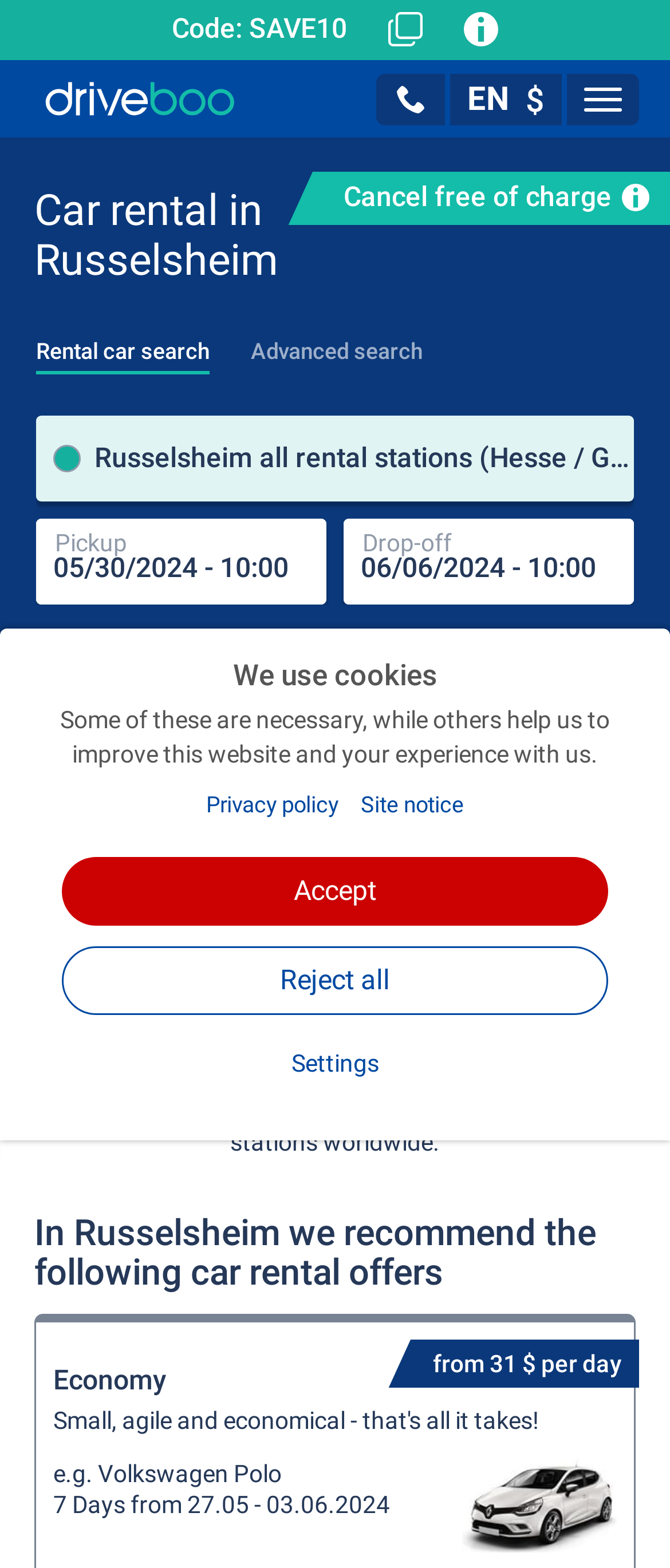Based on the description "aria-label="Home" title="Driveboo AG"", find the bounding box of the specified UI element.

[0.038, 0.044, 0.379, 0.082]